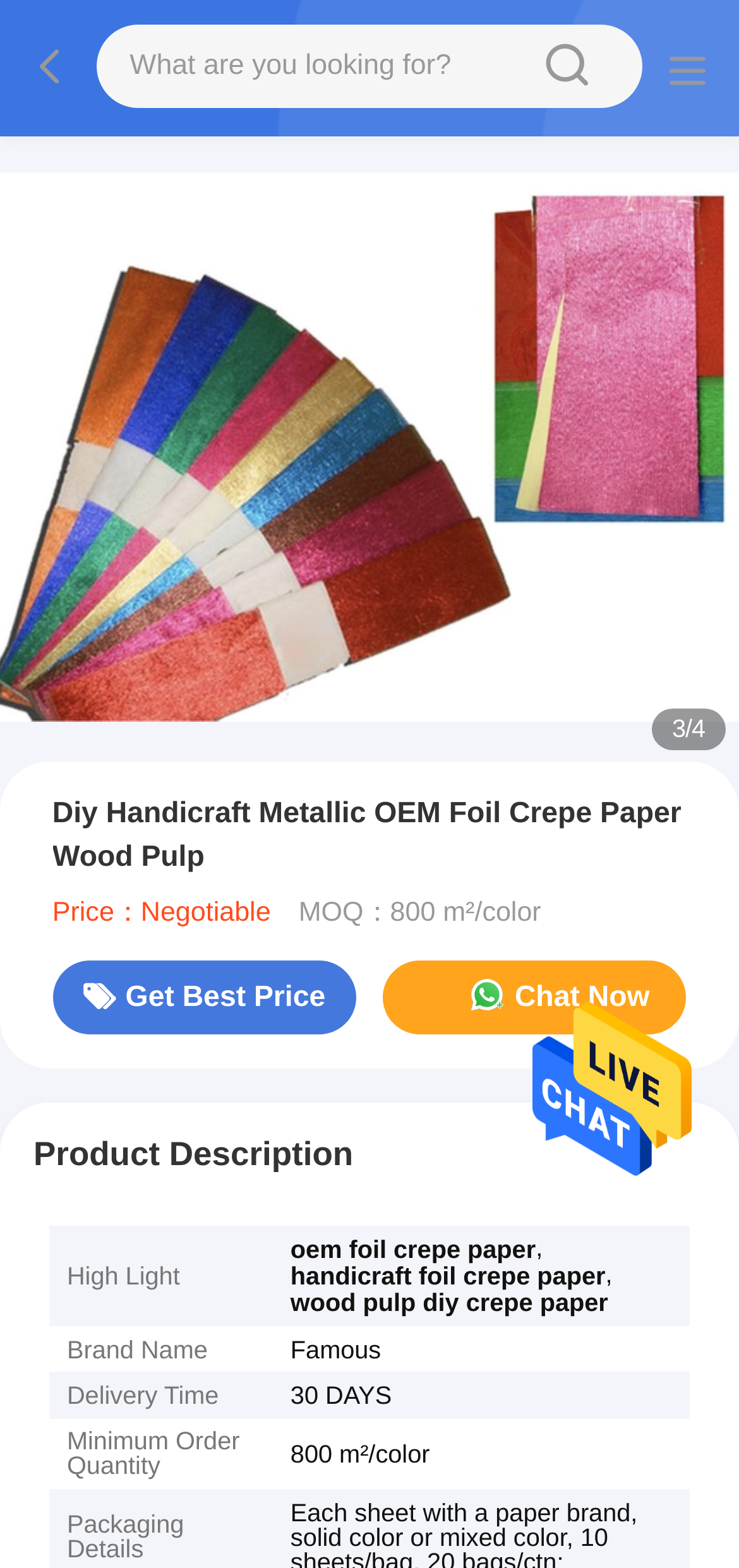What is the delivery time?
Using the screenshot, give a one-word or short phrase answer.

30 DAYS